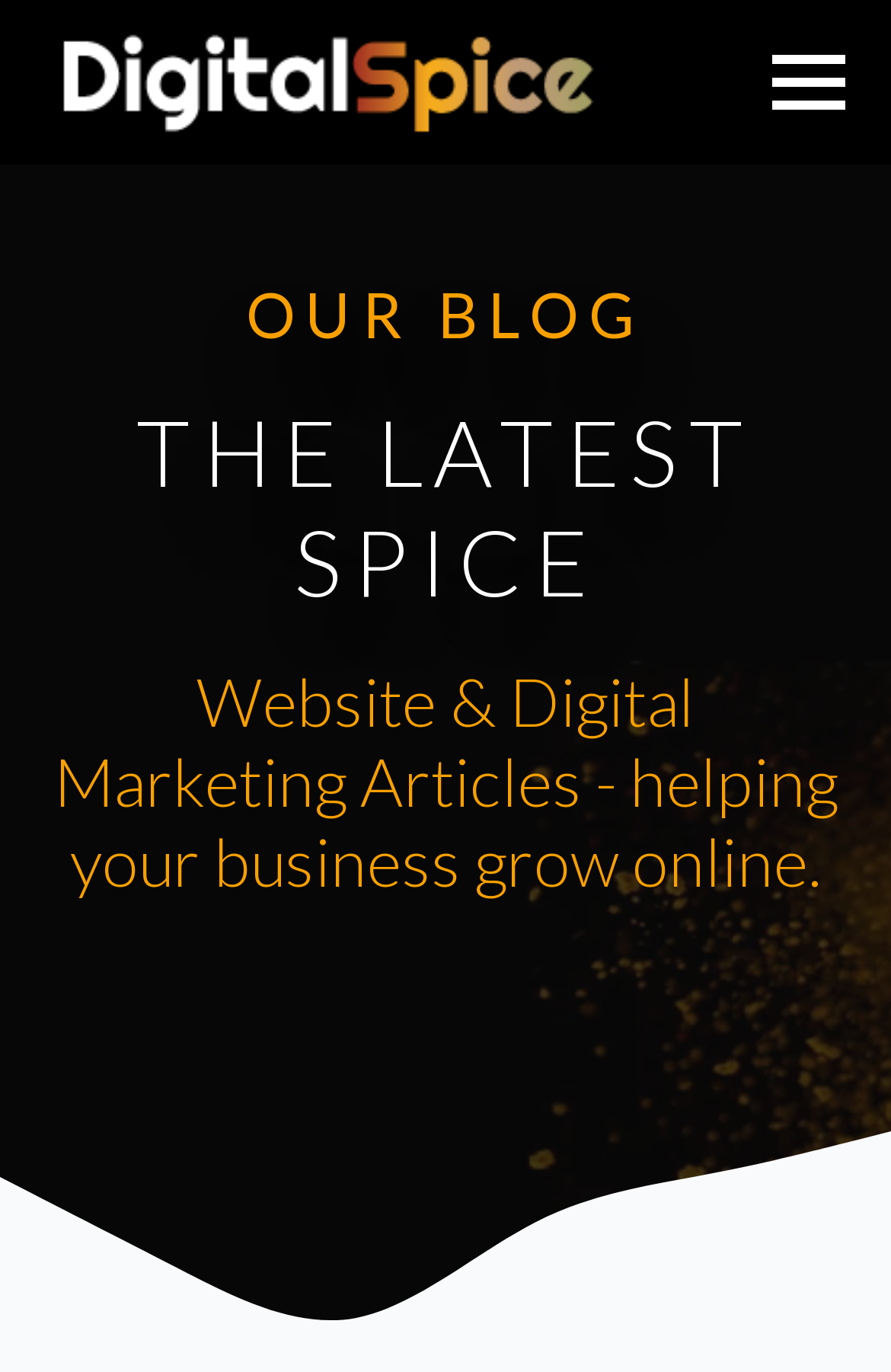Identify and extract the main heading of the webpage.

THE LATEST SPICE